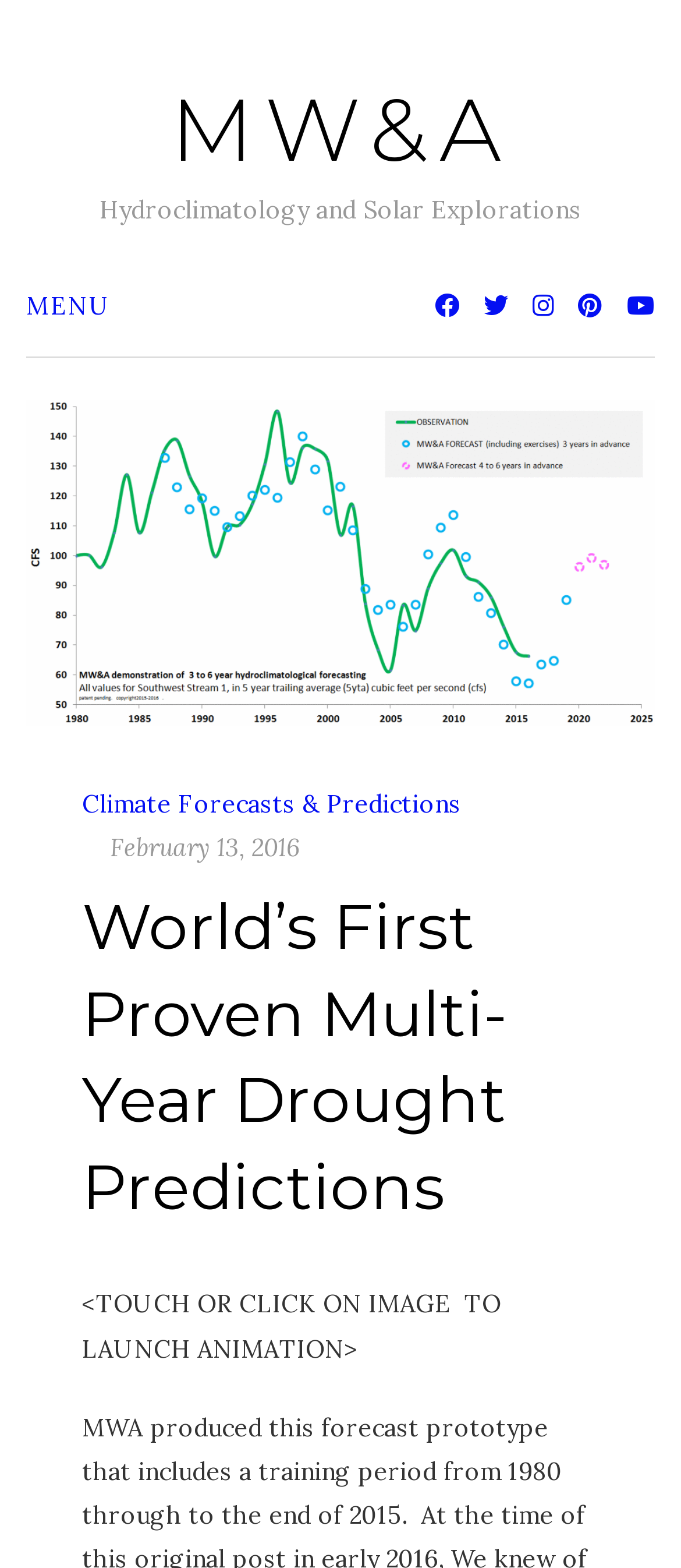How many social media links are there?
Look at the image and respond with a one-word or short-phrase answer.

5